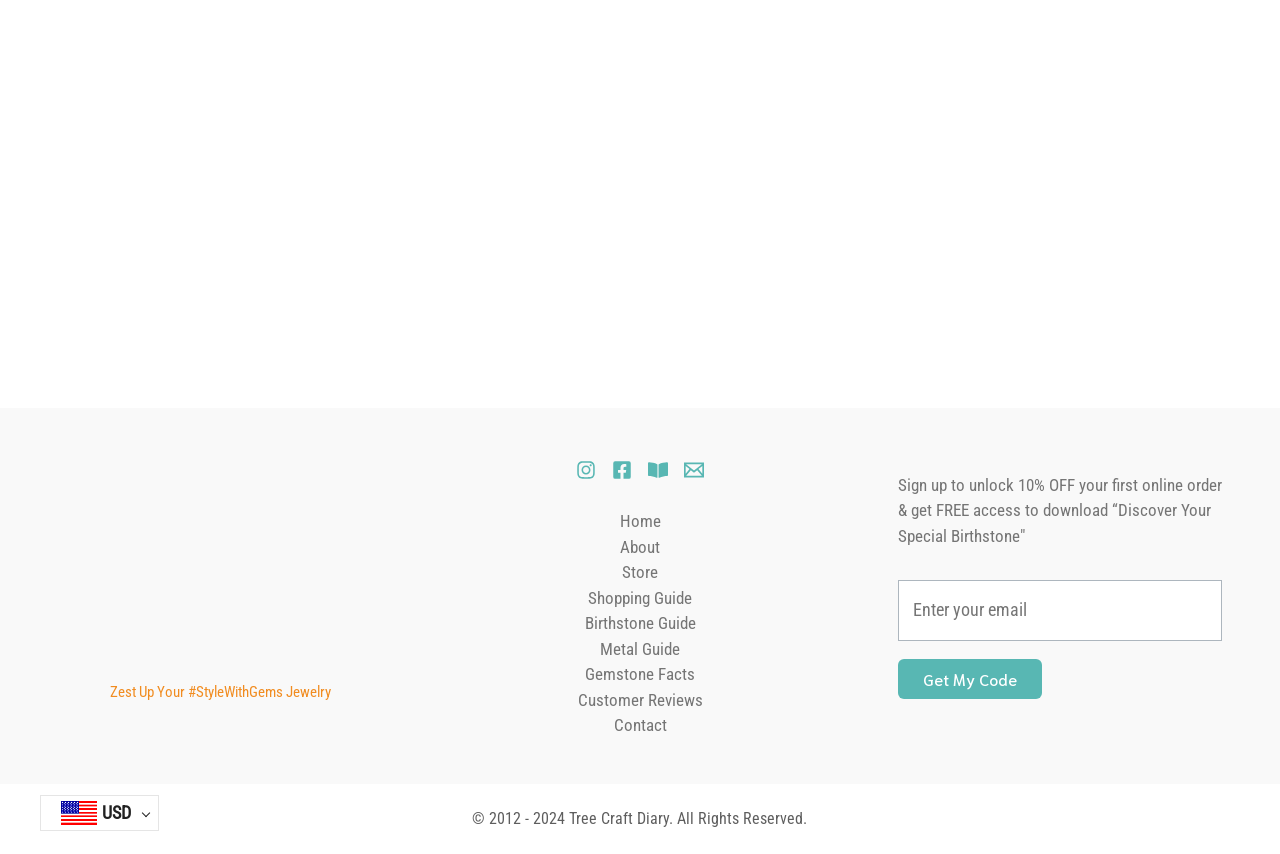What is the currency mentioned in the footer?
Look at the image and respond with a single word or a short phrase.

USD